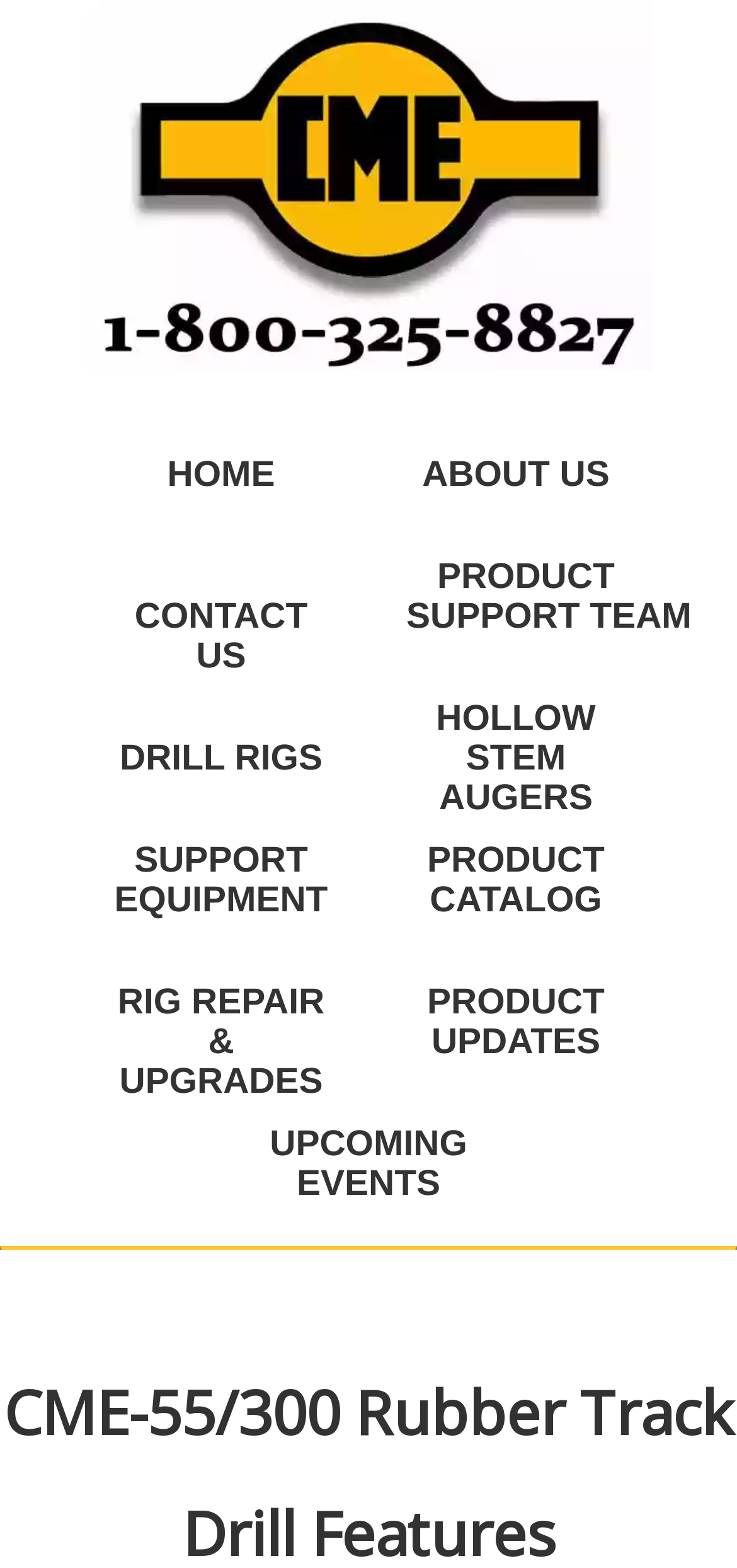Can you extract the headline from the webpage for me?

CME-55/300 Rubber Track
Drill Features